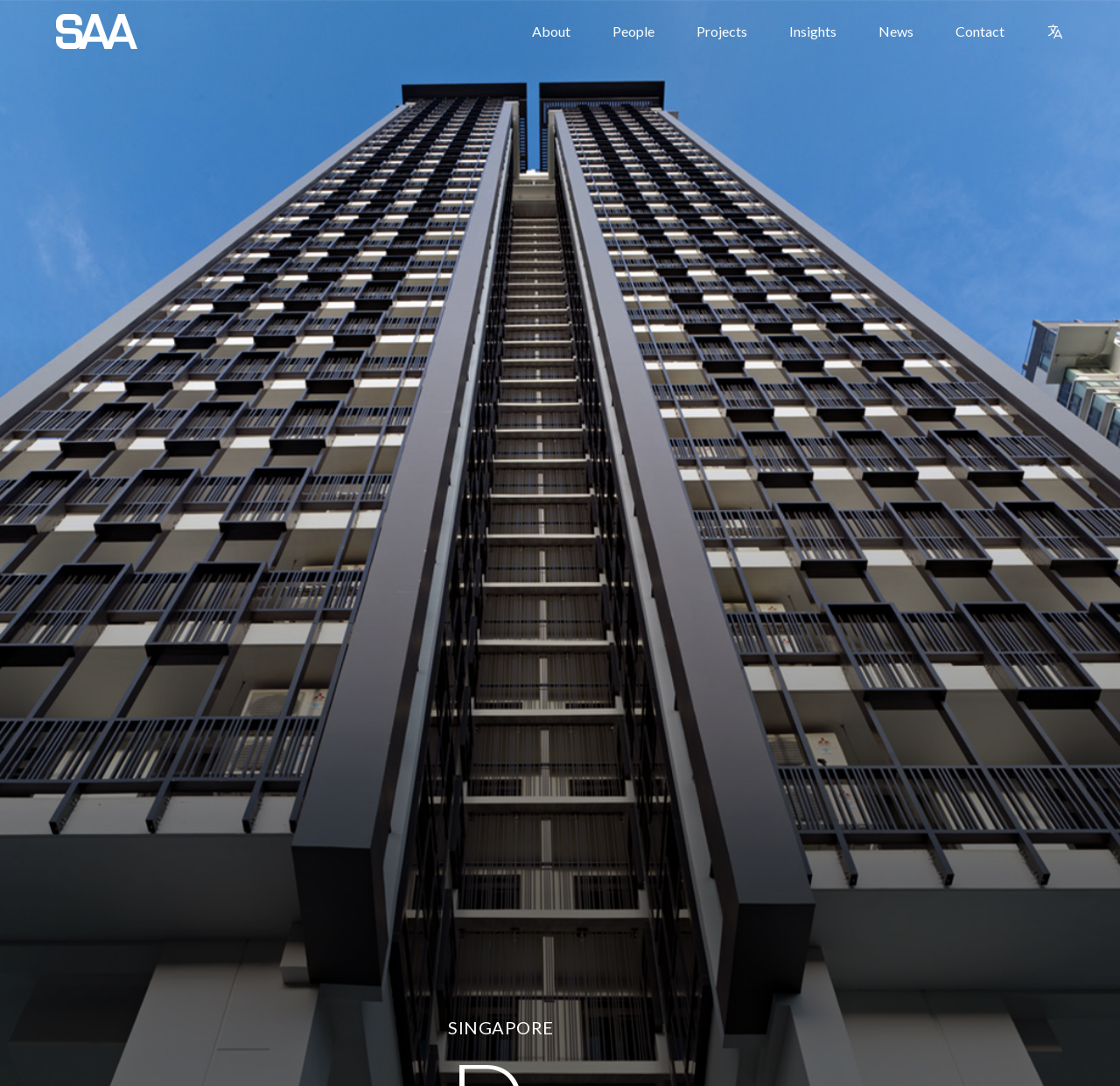How many images are on the webpage?
Based on the image, give a one-word or short phrase answer.

2